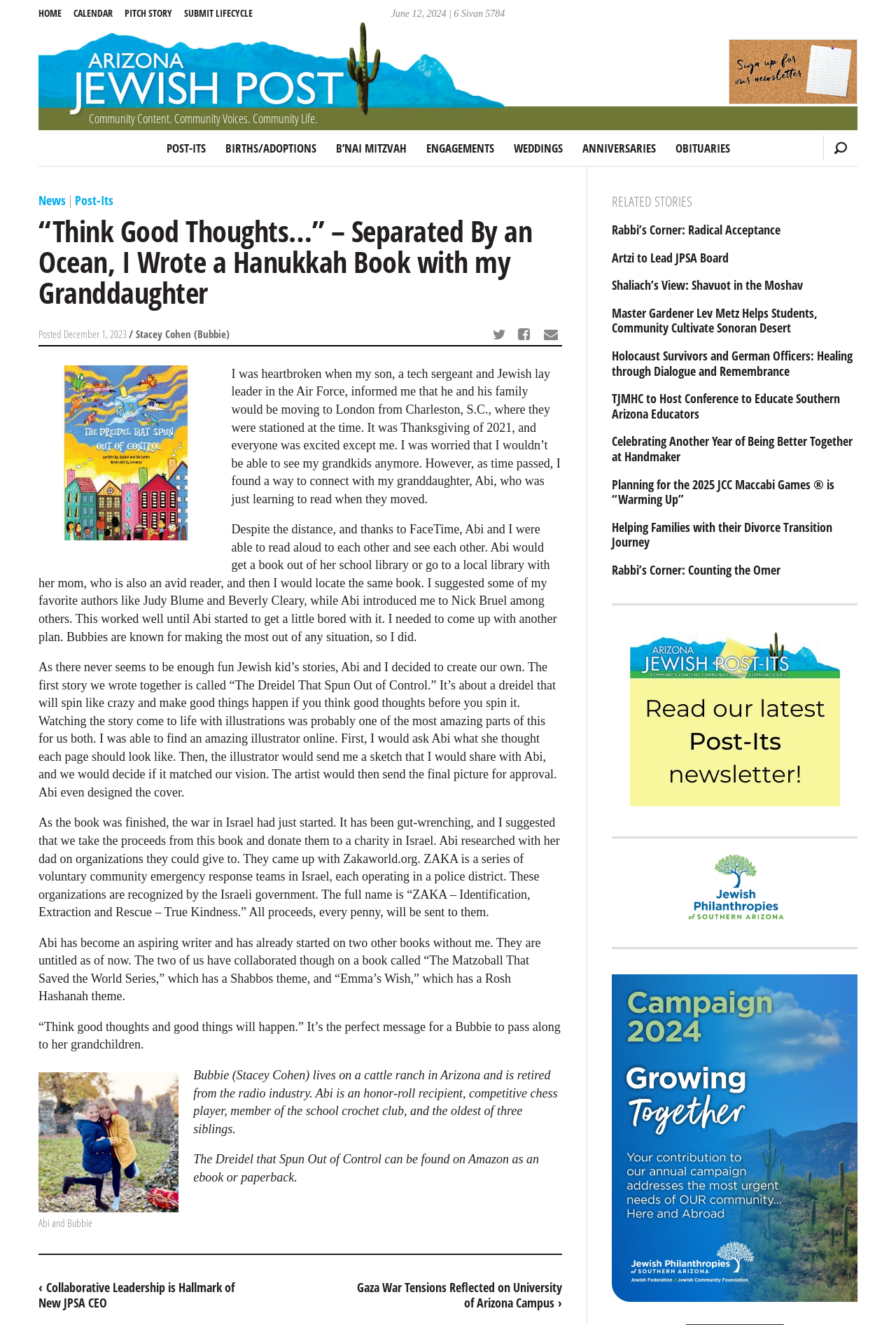Pinpoint the bounding box coordinates of the area that must be clicked to complete this instruction: "Share the article via Twitter".

[0.545, 0.244, 0.573, 0.262]